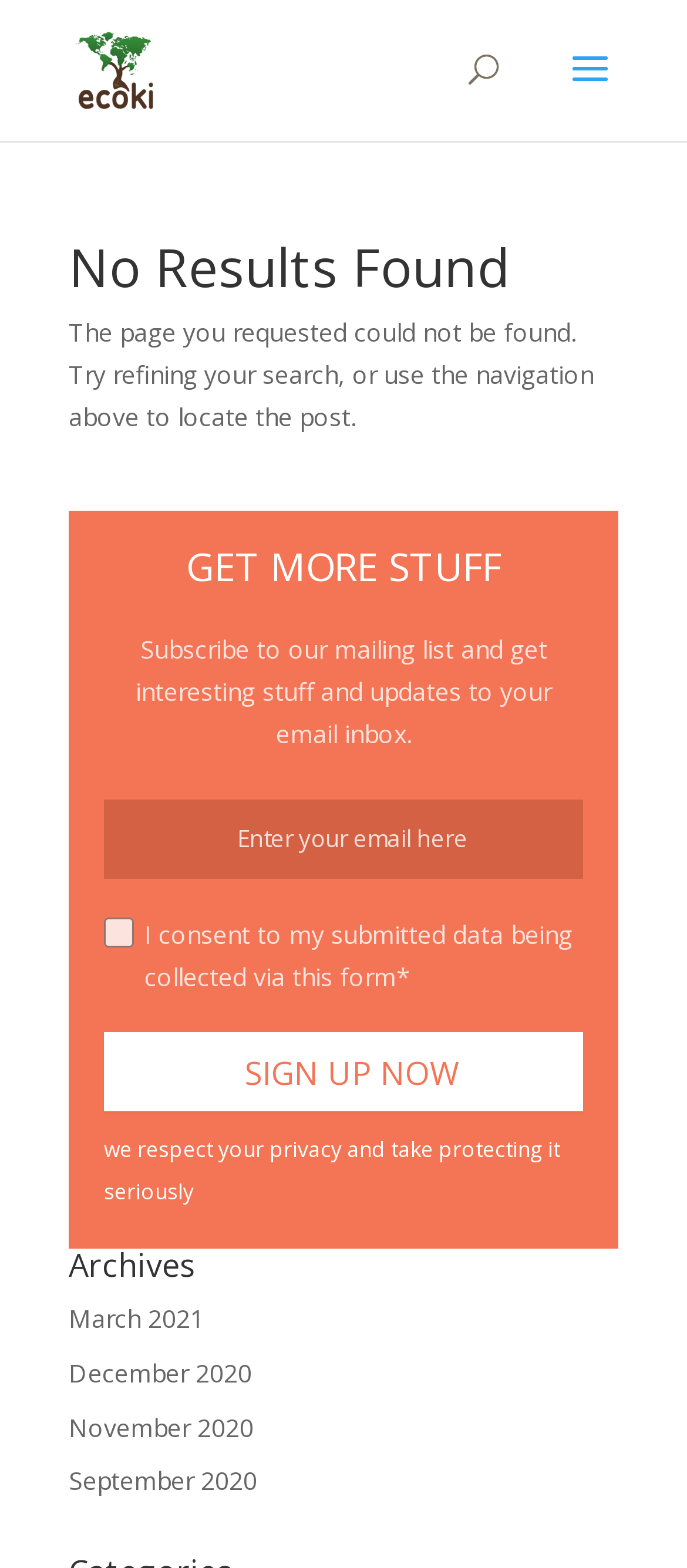Determine the bounding box coordinates of the target area to click to execute the following instruction: "view archives for March 2021."

[0.1, 0.83, 0.297, 0.851]